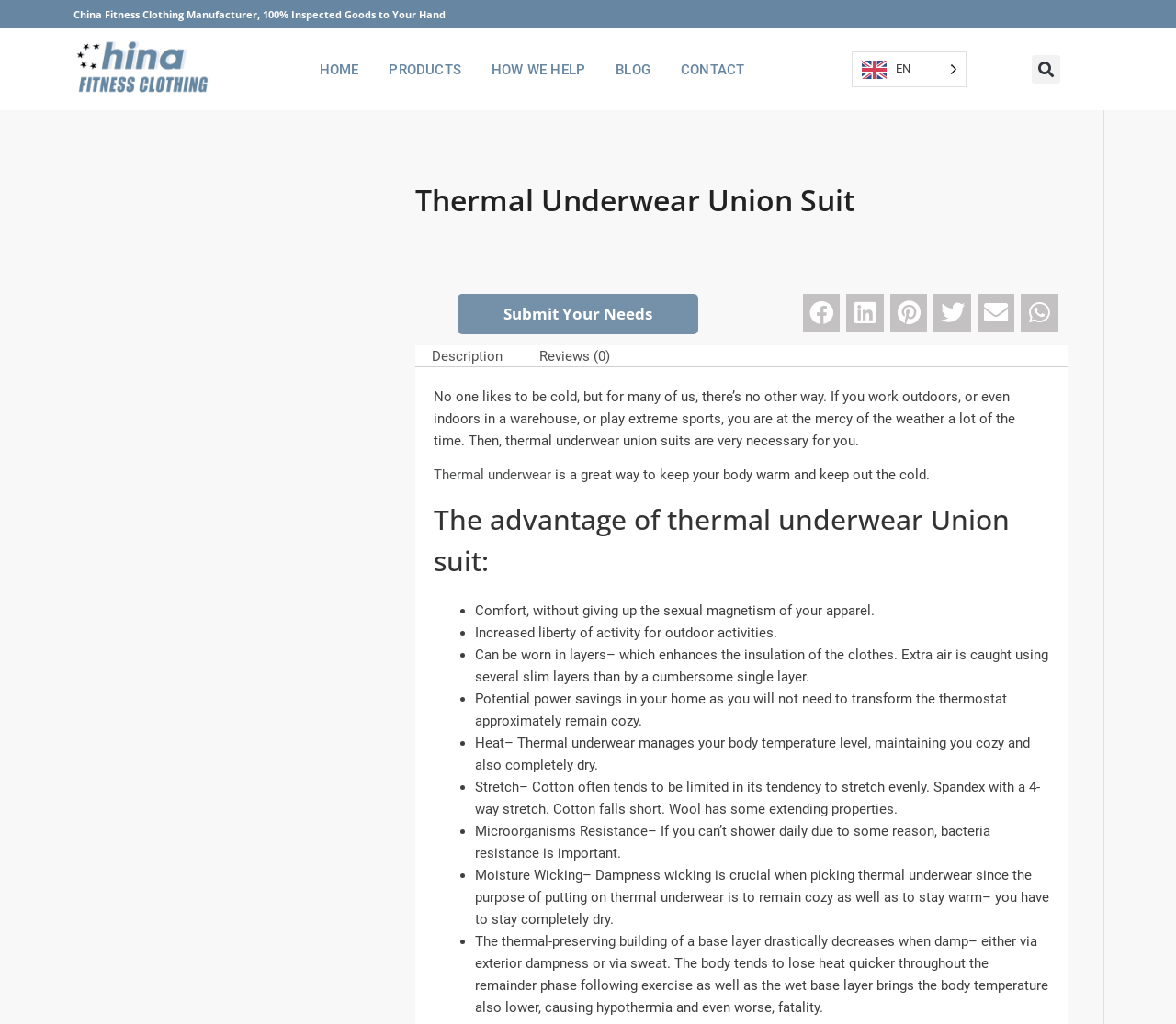Please provide a comprehensive answer to the question based on the screenshot: What is the main product of this website?

Based on the webpage content, the main product of this website is thermal underwear union suit, which is a type of clothing that provides warmth and comfort. This is evident from the multiple mentions of thermal underwear union suit throughout the webpage, including the title, product descriptions, and images.